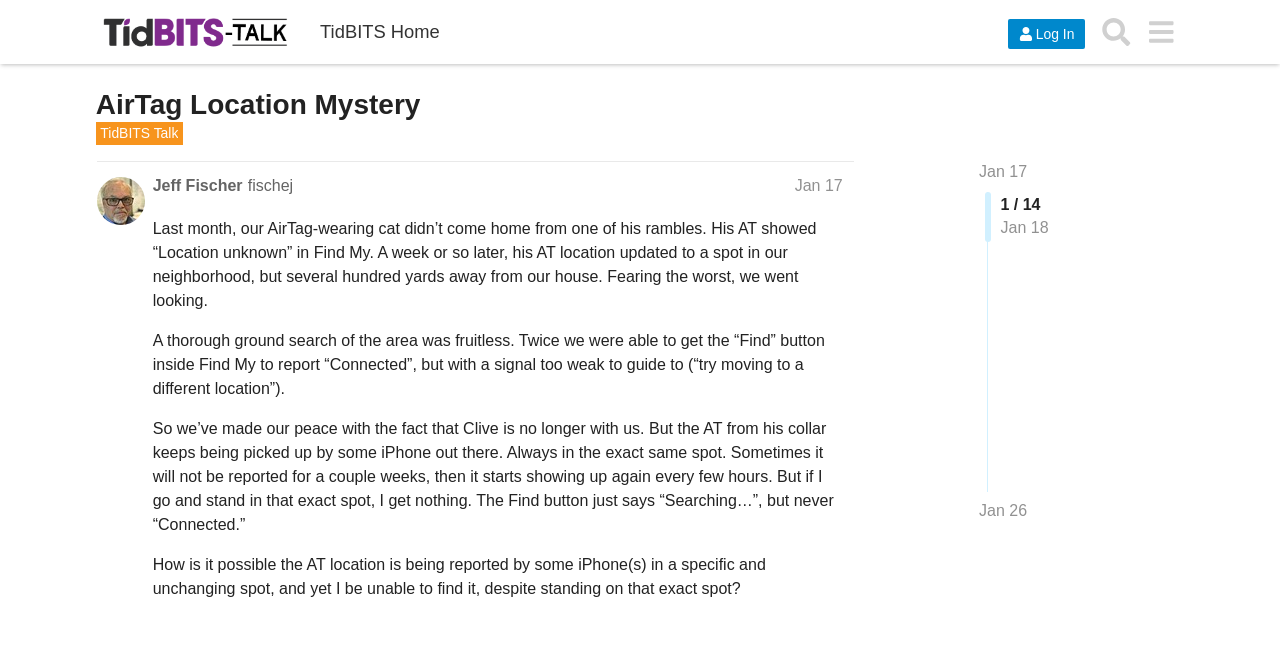What is the location of the AirTag reported by some iPhone?
Using the information from the image, give a concise answer in one word or a short phrase.

A spot in the neighborhood